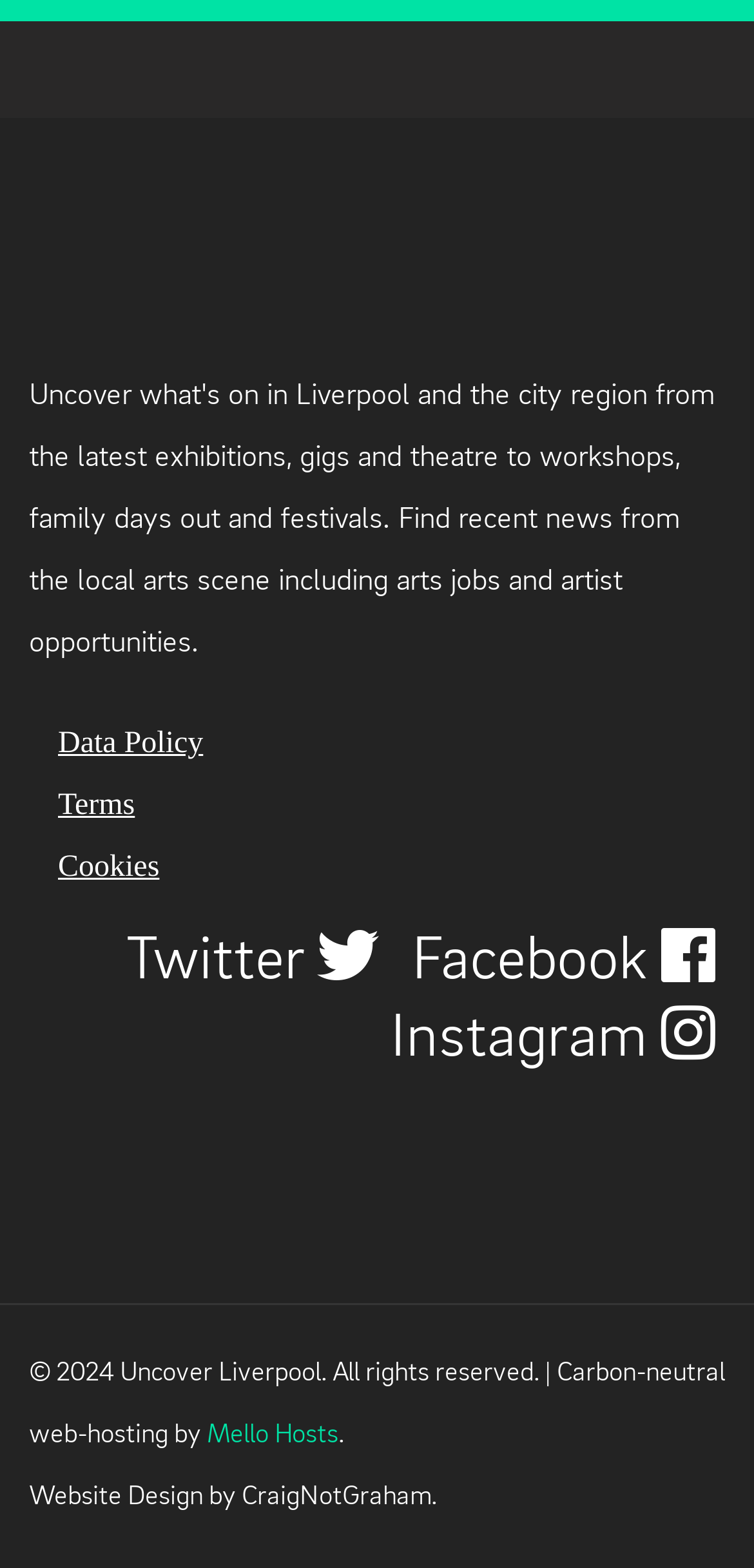What is the year of copyright?
Using the visual information, answer the question in a single word or phrase.

2024